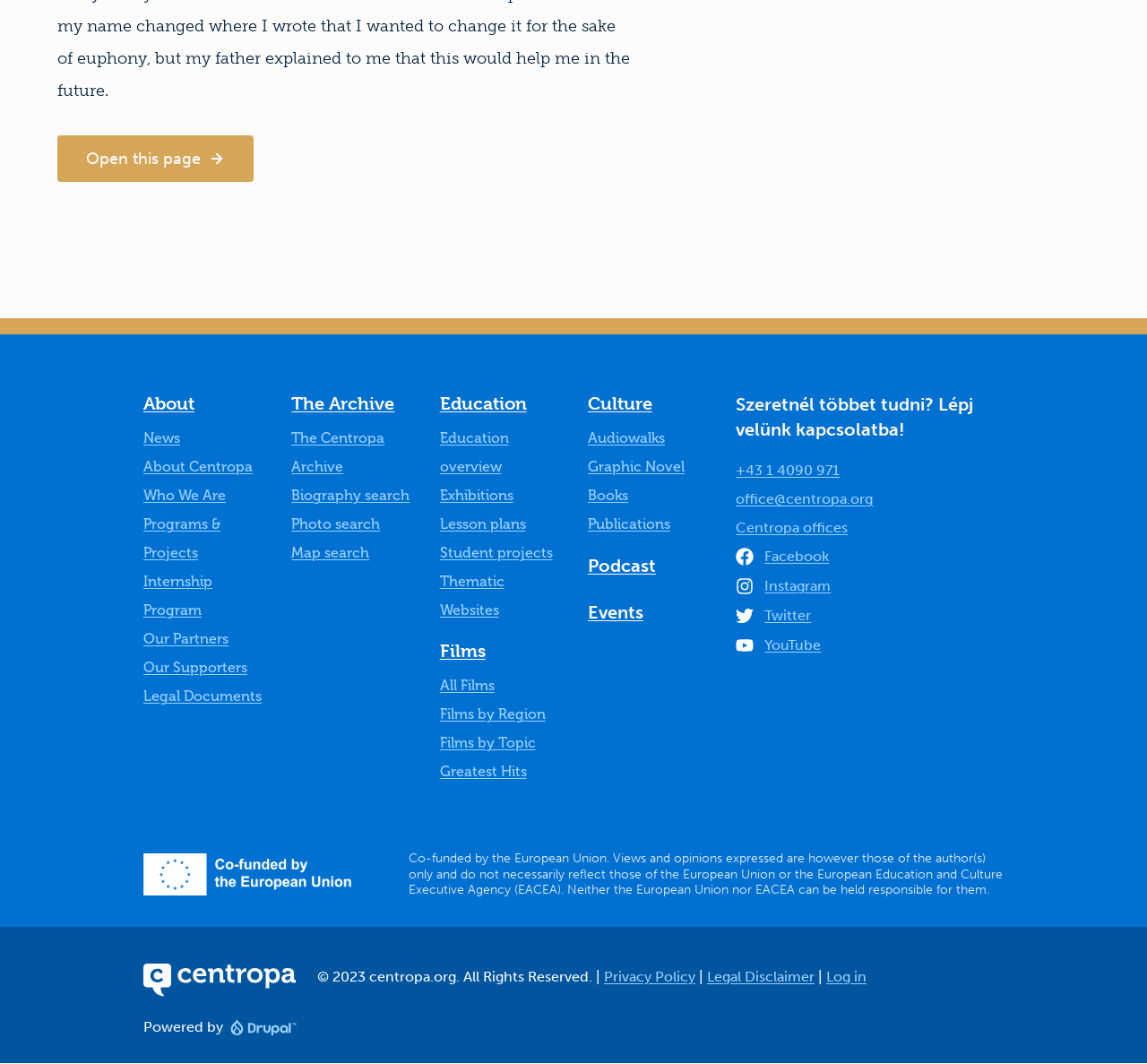Specify the bounding box coordinates of the area to click in order to follow the given instruction: "Contact Centropa via office@centropa.org."

[0.642, 0.456, 0.761, 0.483]